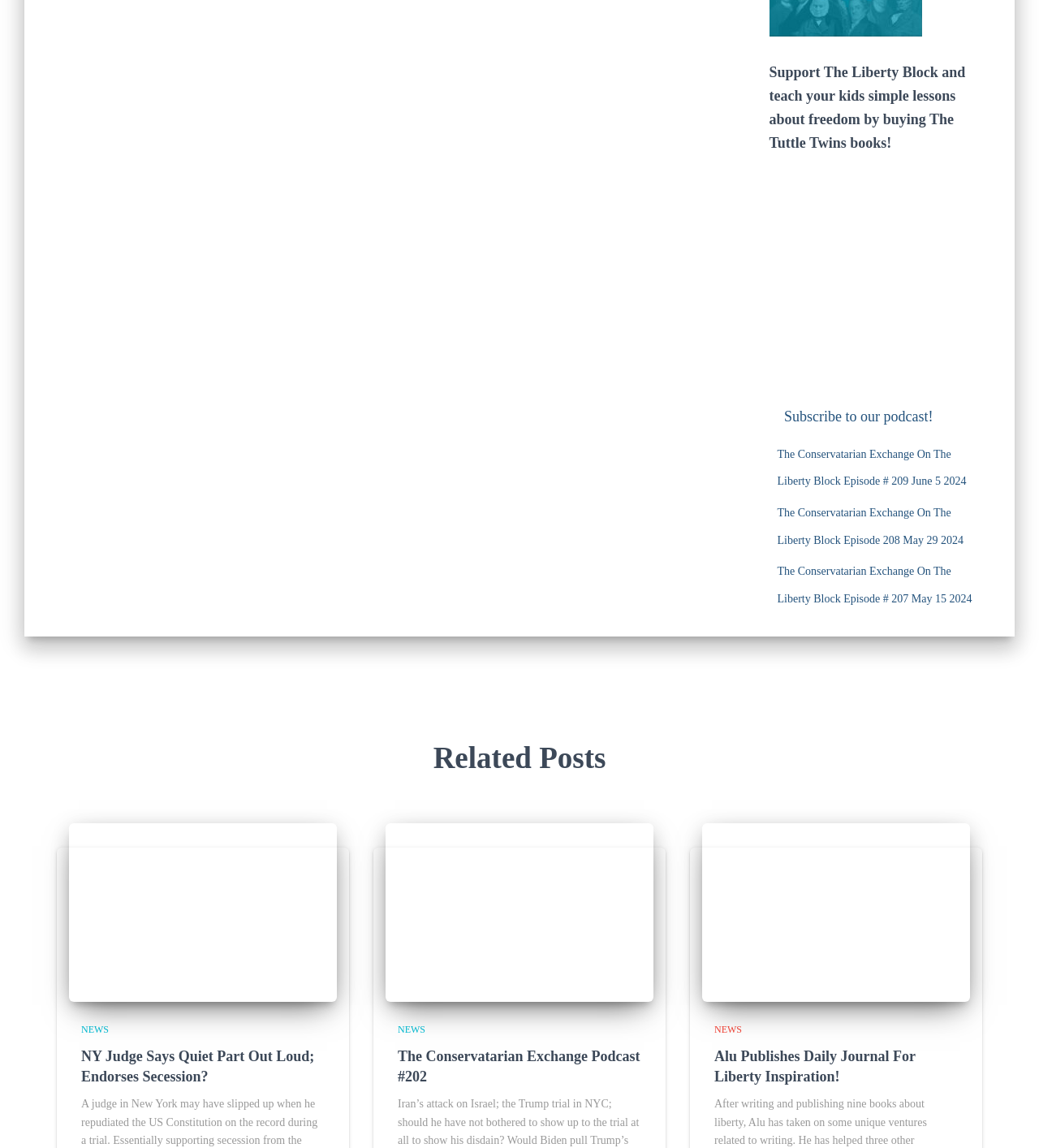Find the bounding box coordinates for the area that must be clicked to perform this action: "Check out Alu Publishes Daily Journal For Liberty Inspiration!".

[0.676, 0.789, 0.934, 0.8]